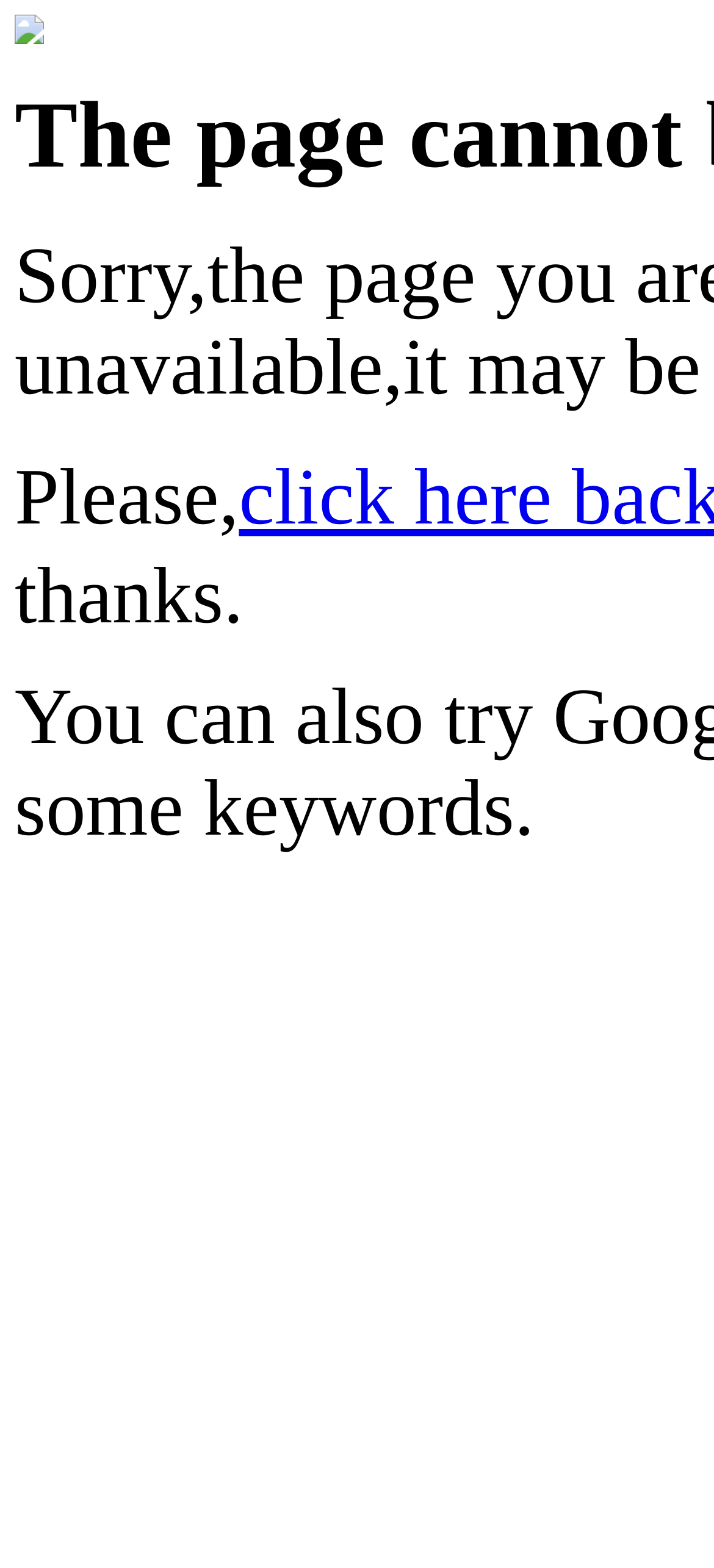Determine the heading of the webpage and extract its text content.

The page cannot be display